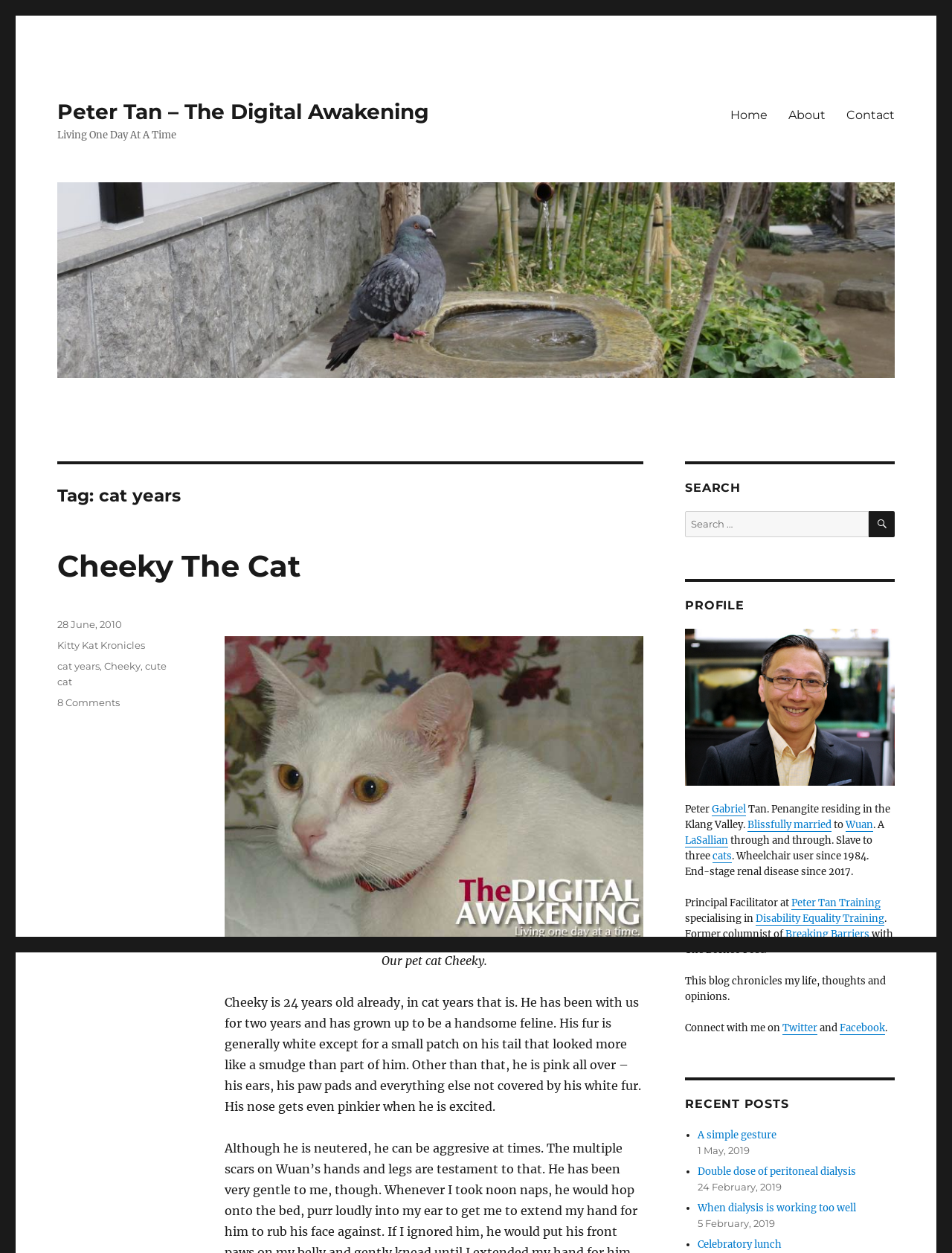Locate the bounding box coordinates of the element that should be clicked to execute the following instruction: "Read the 'PROFILE' section".

[0.72, 0.477, 0.94, 0.489]